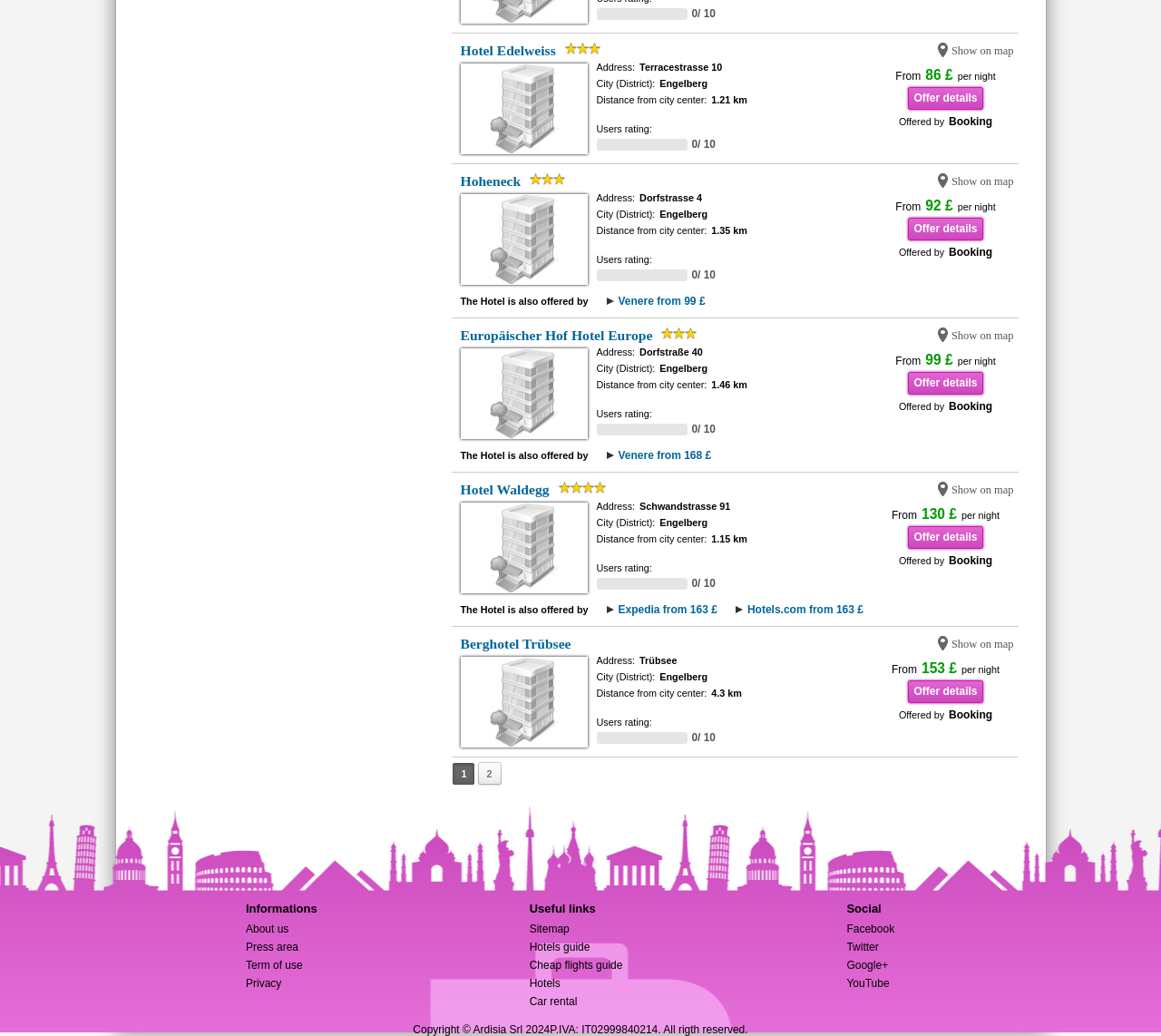Locate the bounding box coordinates of the clickable region to complete the following instruction: "Click on Hotel Edelweiss."

[0.396, 0.041, 0.479, 0.056]